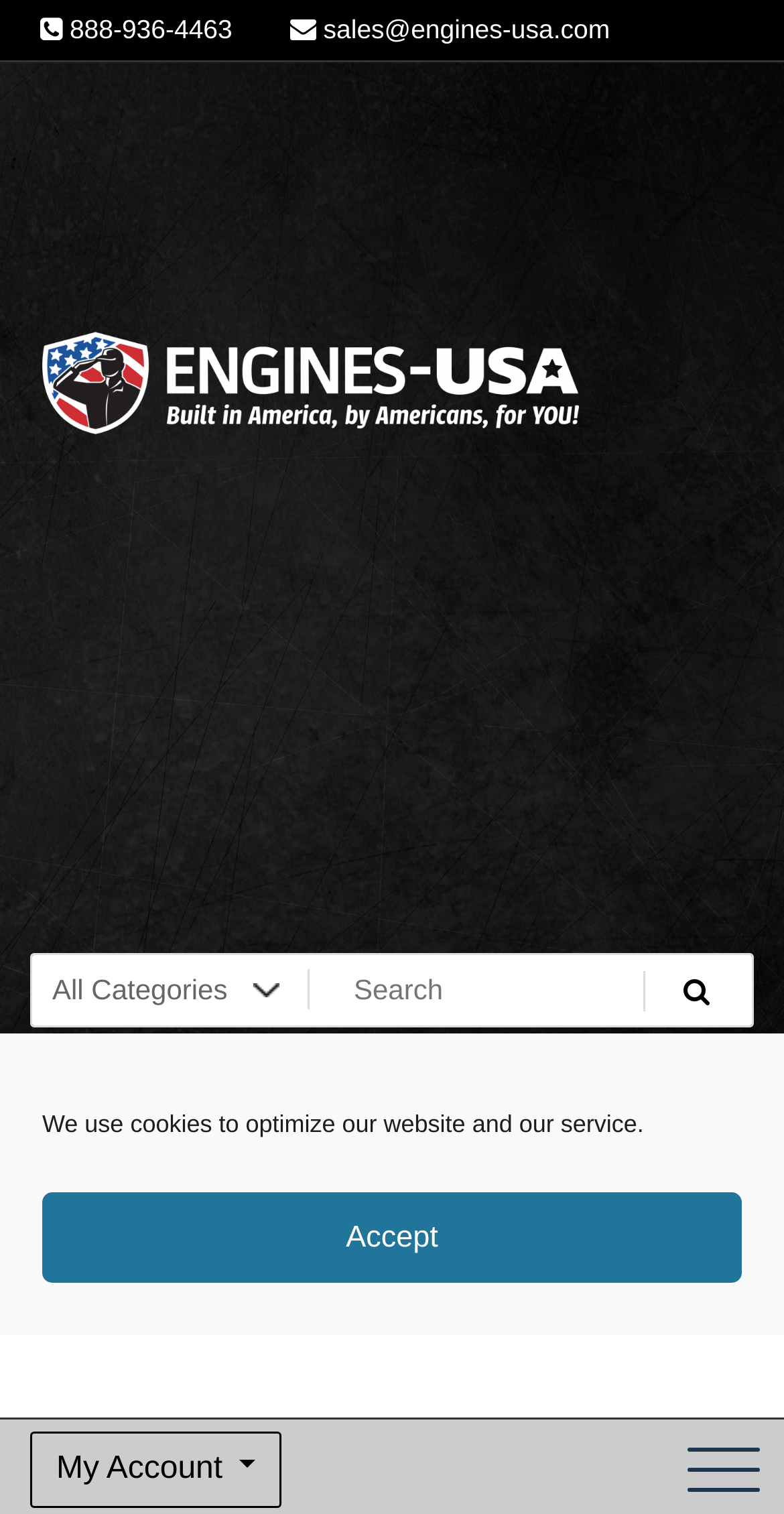What is the slogan of the company?
Using the information from the image, give a concise answer in one word or a short phrase.

Built in America, by Americans, for YOU!